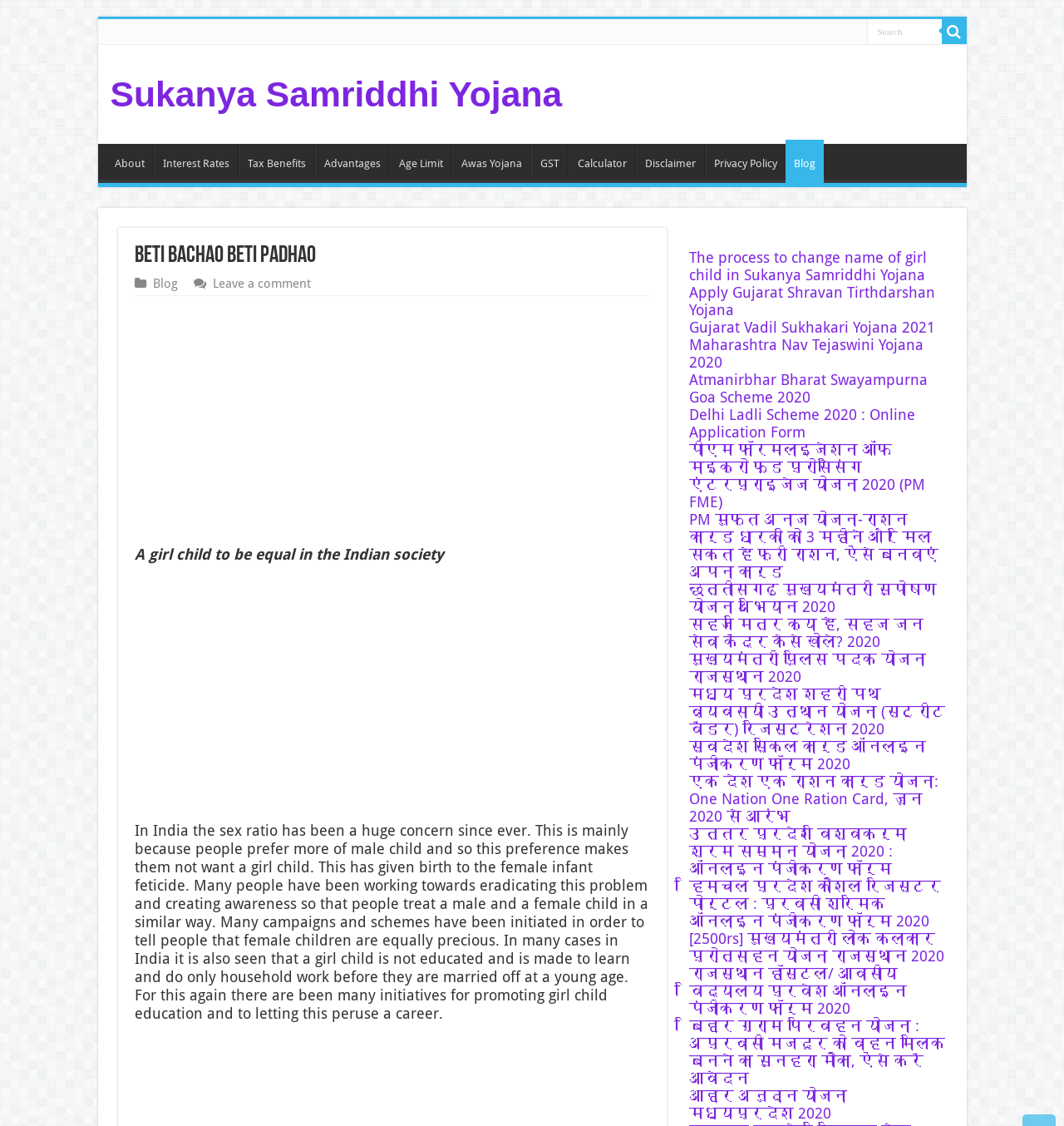Locate the bounding box coordinates of the item that should be clicked to fulfill the instruction: "go to the CONTACT page".

None